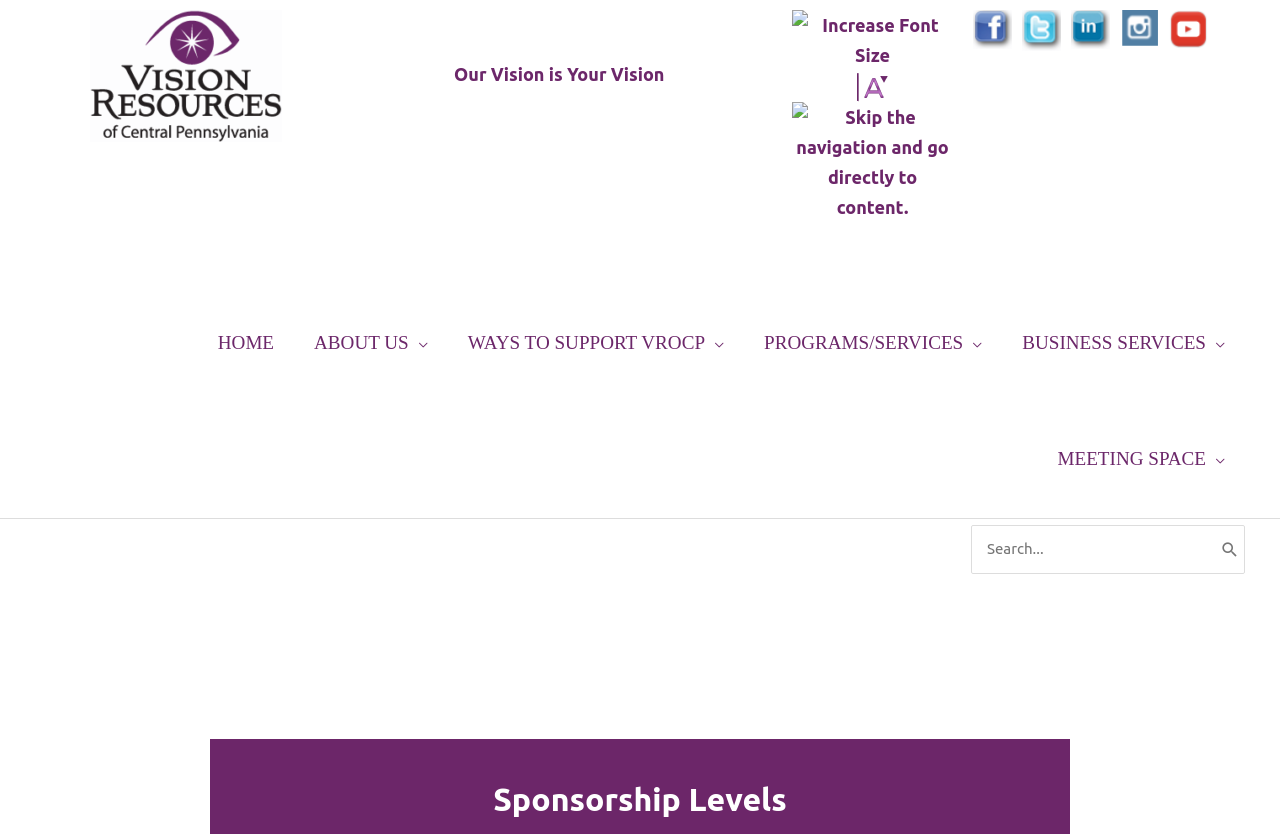What is the phone number mentioned?
Give a single word or phrase as your answer by examining the image.

123-456-7890